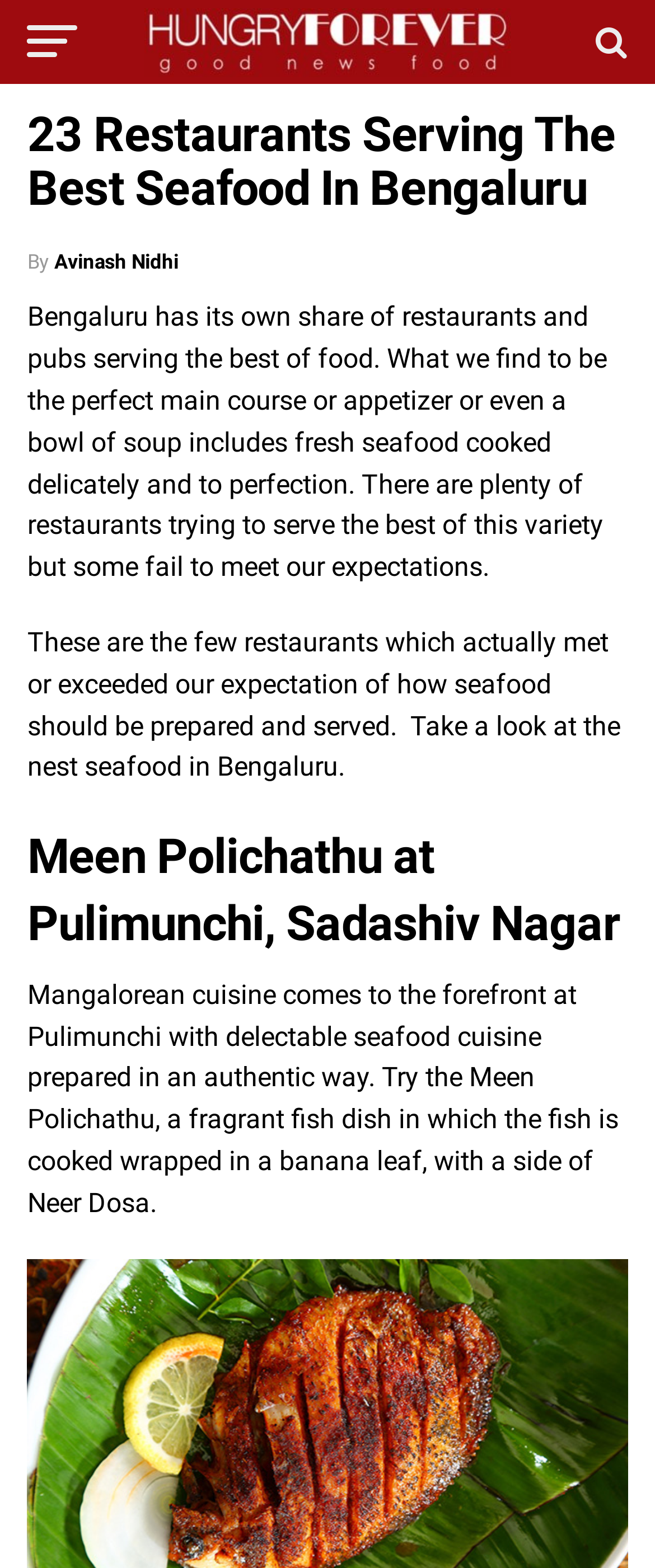Based on the image, provide a detailed and complete answer to the question: 
What type of cuisine is served at Pulimunchi?

This answer can be obtained by reading the text associated with the heading 'Meen Polichathu at Pulimunchi, Sadashiv Nagar', which mentions that 'Mangalorean cuisine comes to the forefront at Pulimunchi with delectable seafood cuisine prepared in an authentic way.'